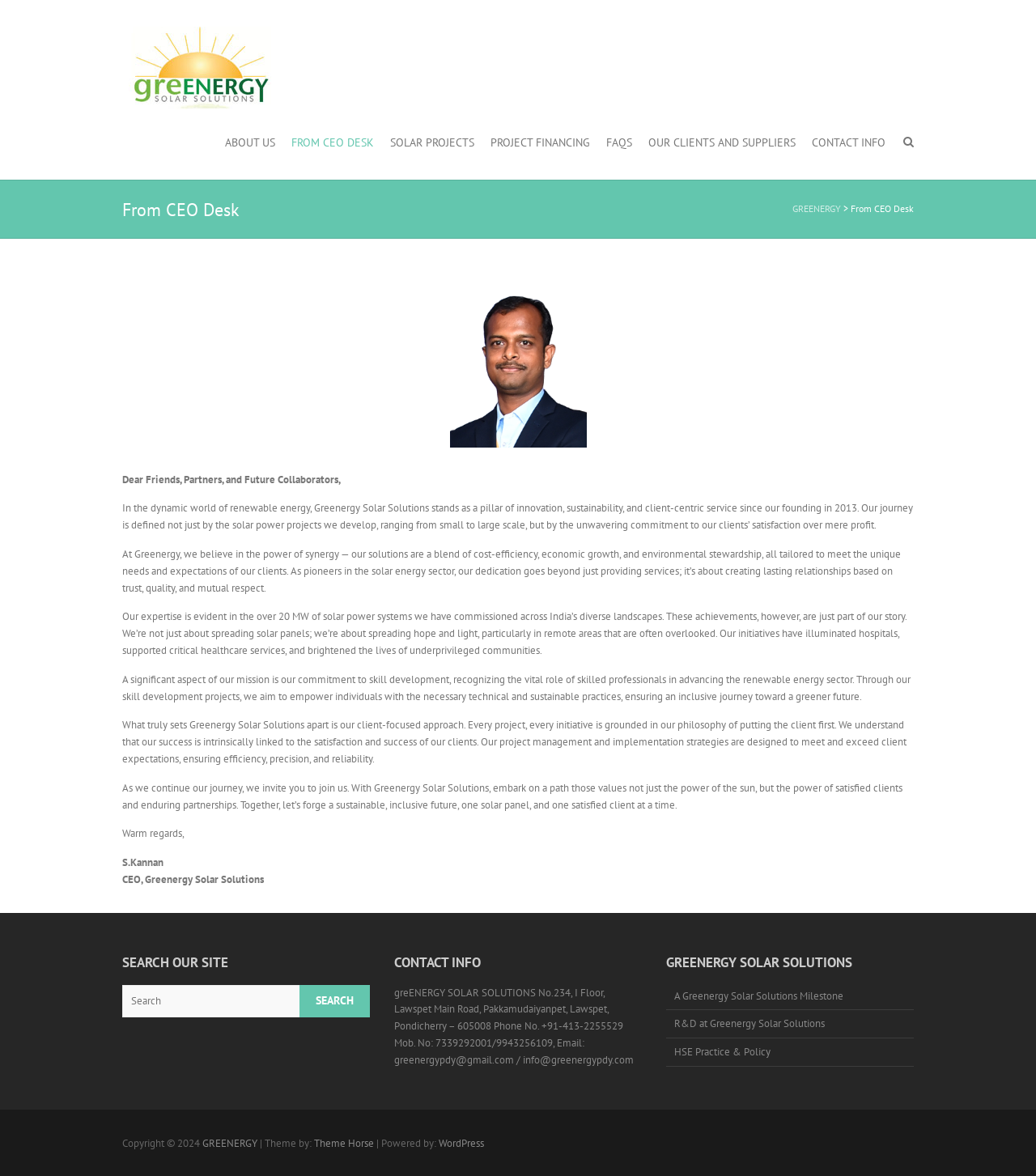Respond to the question below with a single word or phrase:
What is the focus of Greenergy Solar Solutions?

Renewable energy